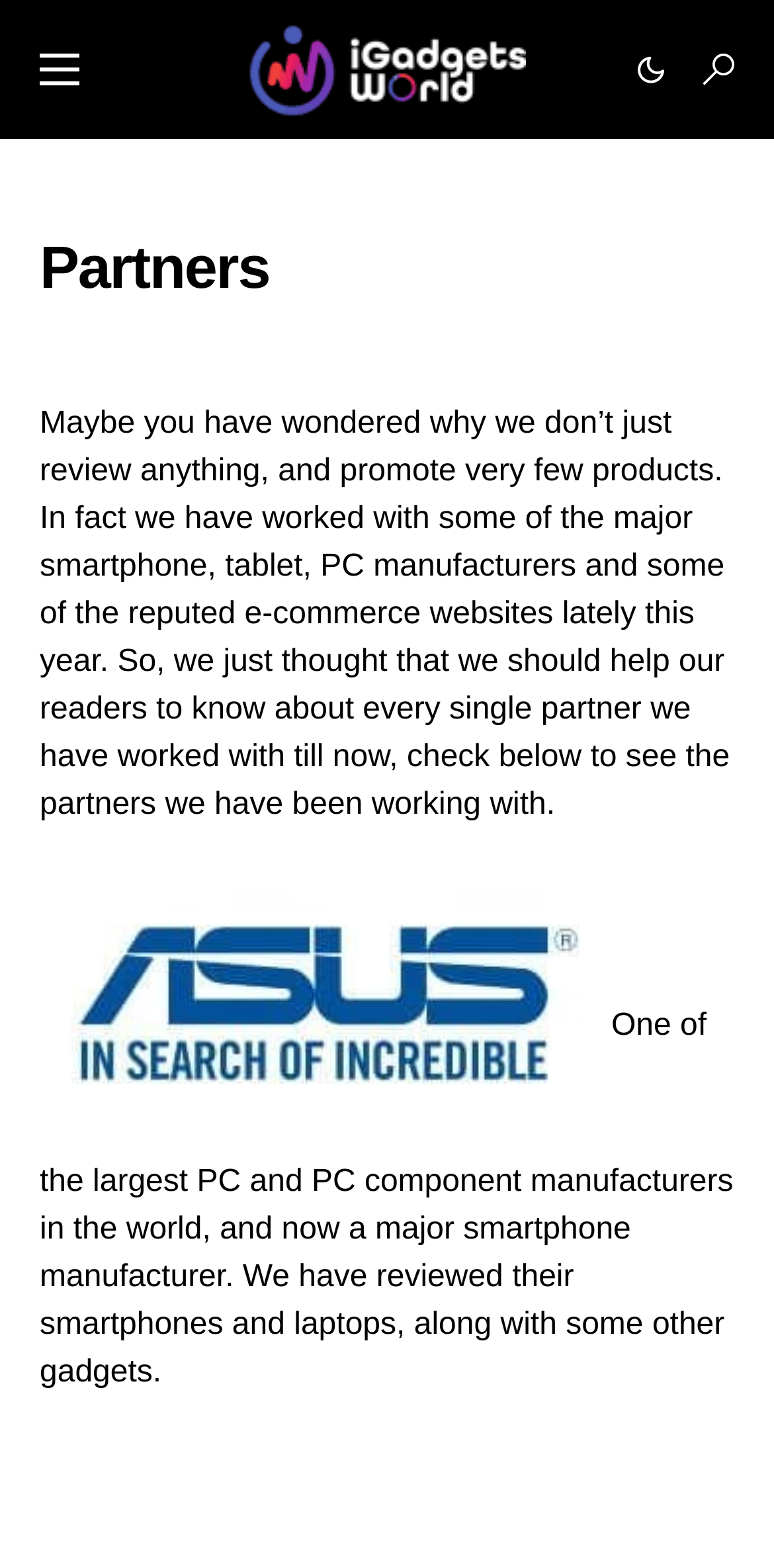What is the logo of the first partner listed?
Based on the screenshot, answer the question with a single word or phrase.

asus_logo